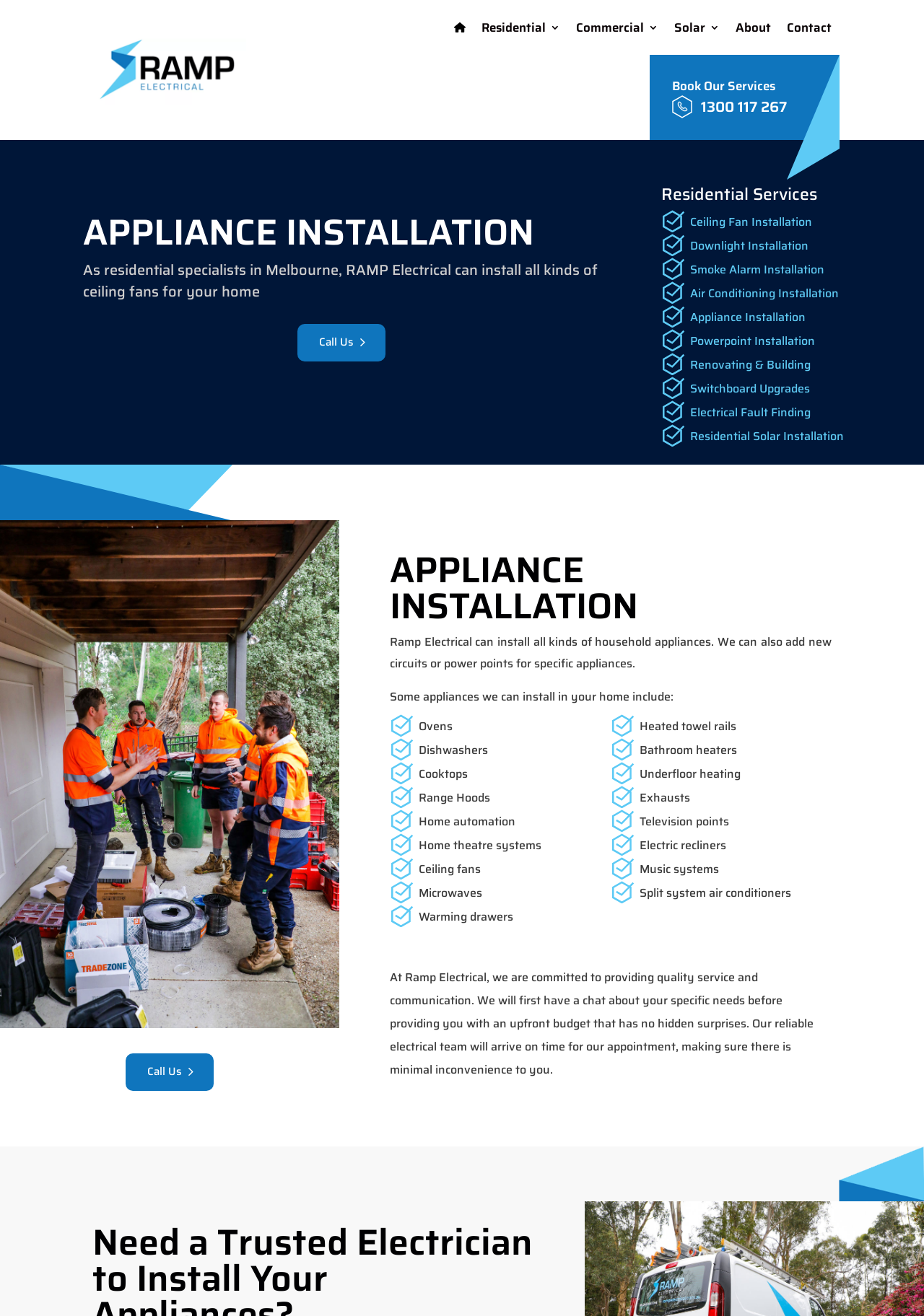Respond to the following question with a brief word or phrase:
What is the phone number to book RAMP Electrical's services?

1300 117 267